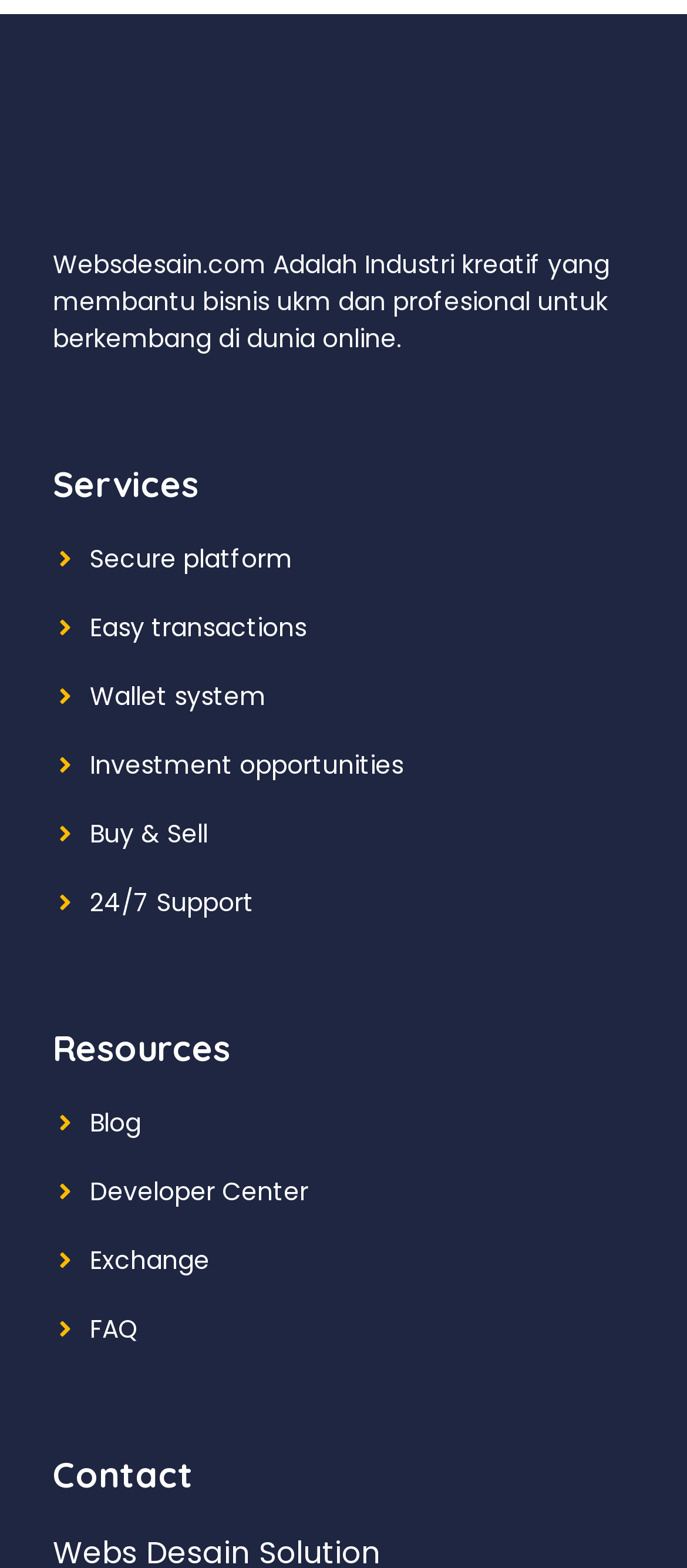Find the bounding box coordinates of the element you need to click on to perform this action: 'Click on Secure platform'. The coordinates should be represented by four float values between 0 and 1, in the format [left, top, right, bottom].

[0.131, 0.345, 0.426, 0.367]